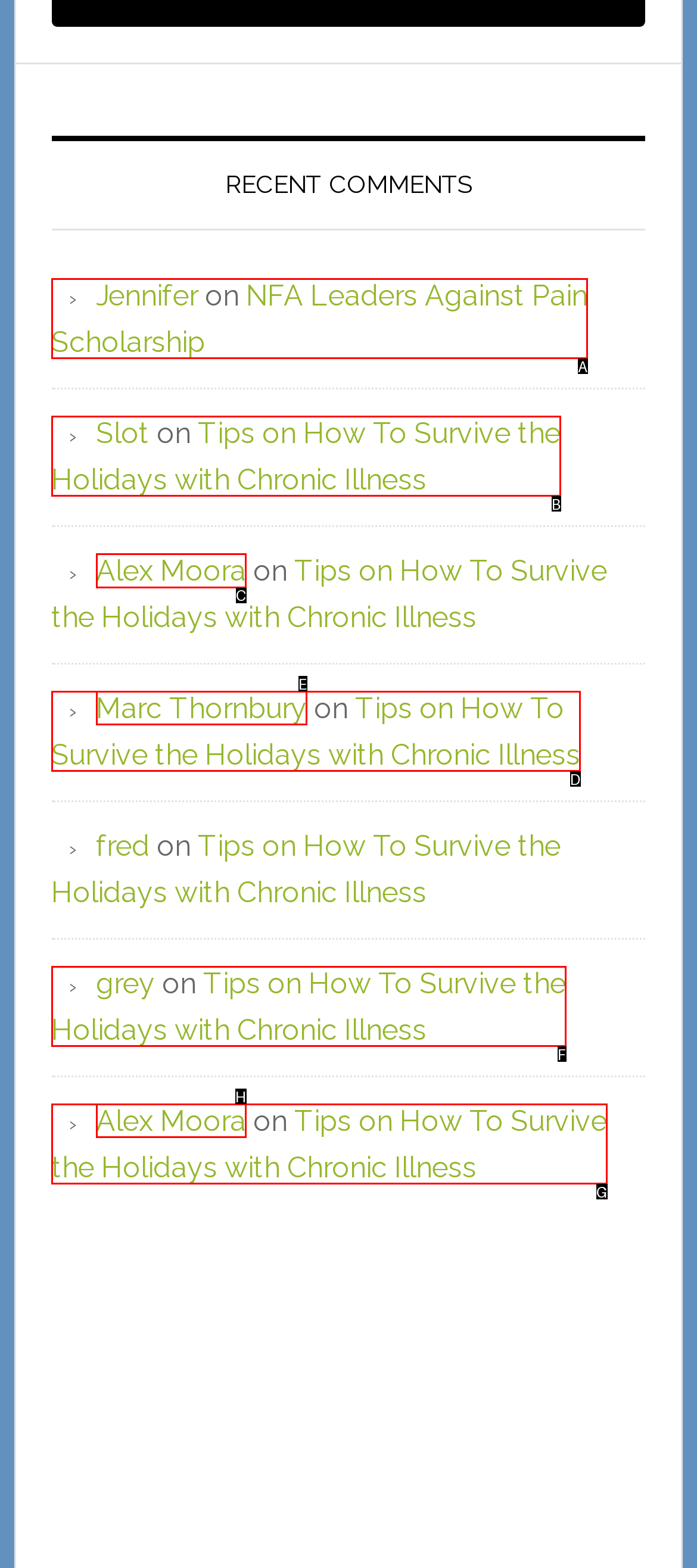Select the HTML element that needs to be clicked to carry out the task: view Alex Moora's profile
Provide the letter of the correct option.

C